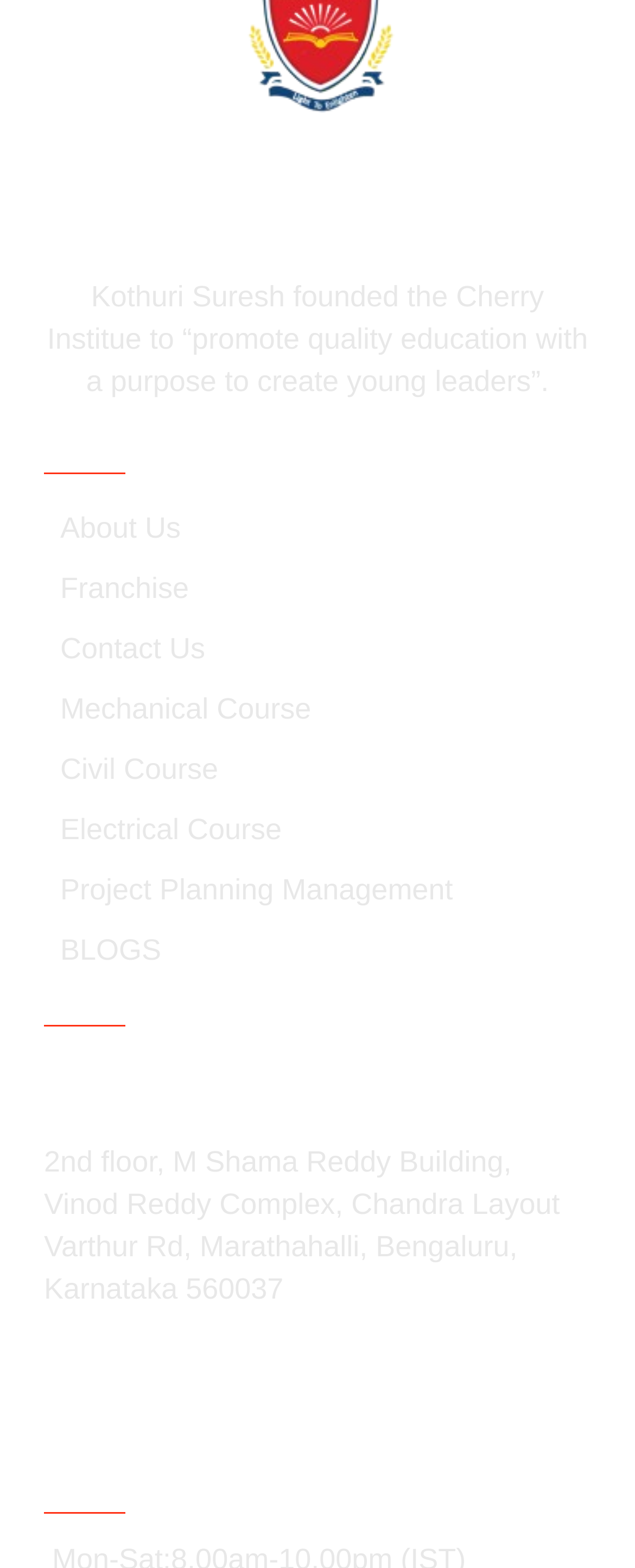Provide your answer in a single word or phrase: 
How many social media links are available?

5